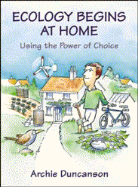What is the main theme of the book?
Utilize the image to construct a detailed and well-explained answer.

The main theme of the book is obtained by analyzing the caption, which describes the illustration as reflecting a 'vibrant and eco-conscious lifestyle' and emphasizing the importance of 'harmony with nature'. This suggests that the book is focused on promoting environmental awareness and sustainability.